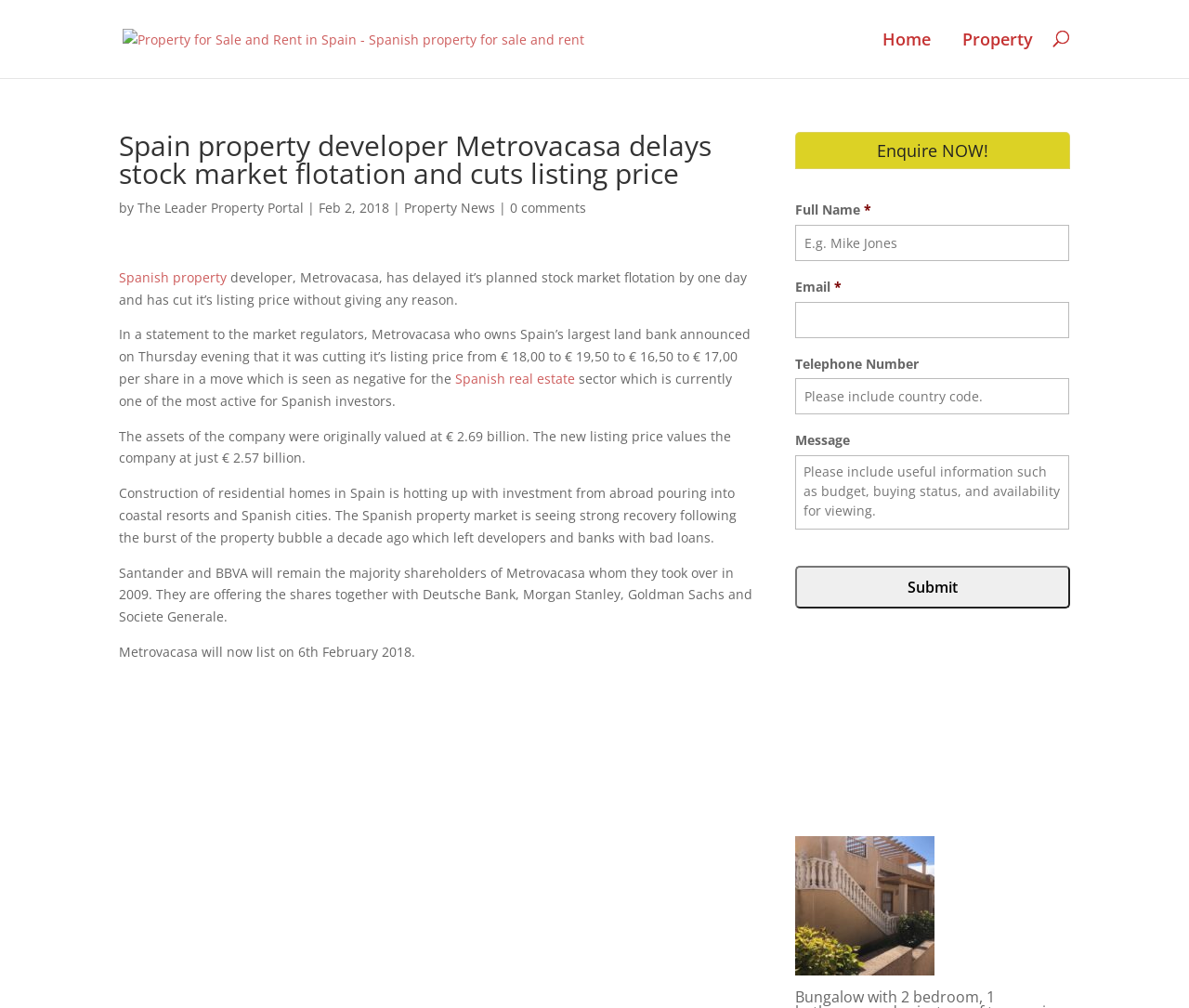Find and generate the main title of the webpage.

Spain property developer Metrovacasa delays stock market flotation and cuts listing price